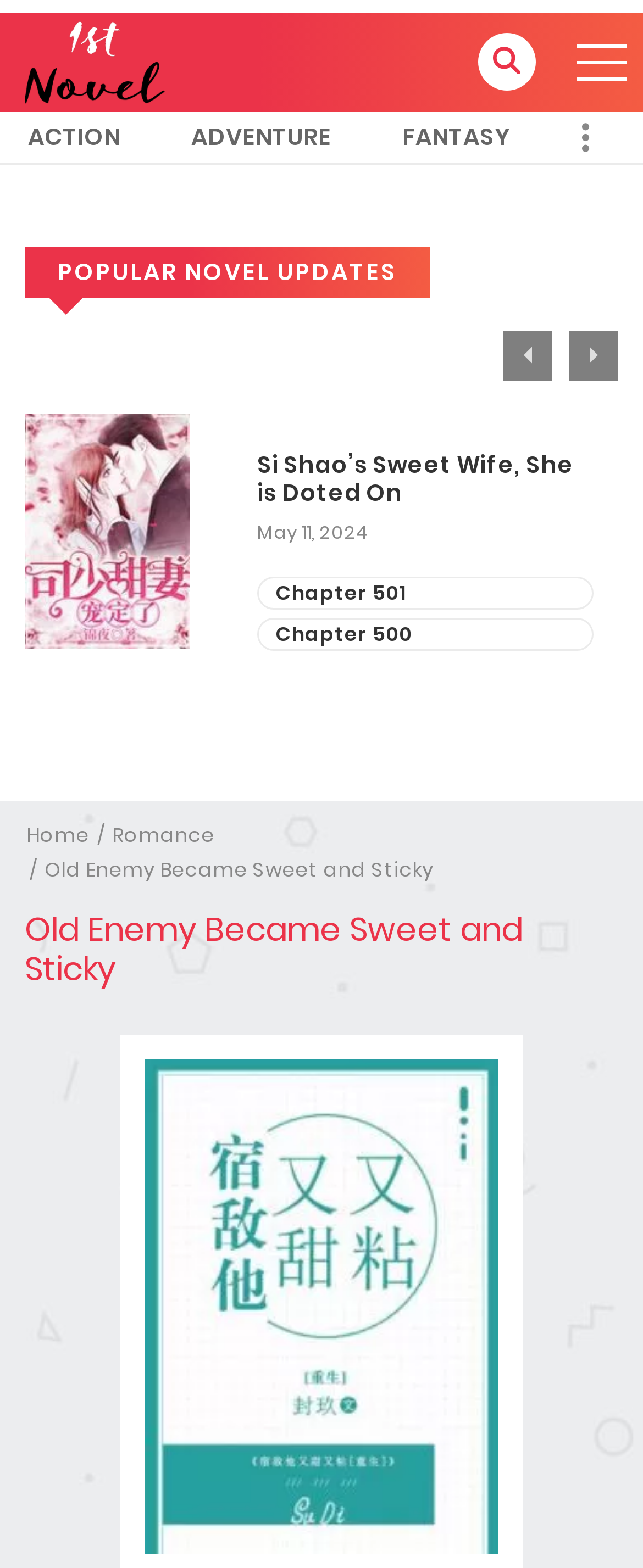Detail the features and information presented on the webpage.

This webpage appears to be a novel reading platform, specifically focused on the novel "Old Enemy Became Sweet and Sticky". At the top left, there is a link to read the novel online for free, accompanied by a small image. To the right of this, there is a layout table with a link containing a star icon.

On the top right, there is a button with no text. Below this, there are three links categorized by genre: ACTION, ADVENTURE, and FANTASY. 

The main content of the page is divided into two sections. The first section is headed by "POPULAR NOVEL UPDATES" and contains a horizontal toolbar with a "Previous" button on the right and a "Next" button on the left. Within this section, there is a novel update titled "Si Shao’s Sweet Wife, She is Doted On" with a link to the novel, a publication date of May 11, 2024, and links to chapters 501 and 500.

The second section is headed by the title of the novel "Old Enemy Became Sweet and Sticky" and contains a link to the novel. Below this, there are three links to navigate to different sections of the website: "Home", "Romance", and the title of the novel again.

Throughout the page, there are a total of 7 buttons and 13 links, with 2 images and 4 headings.